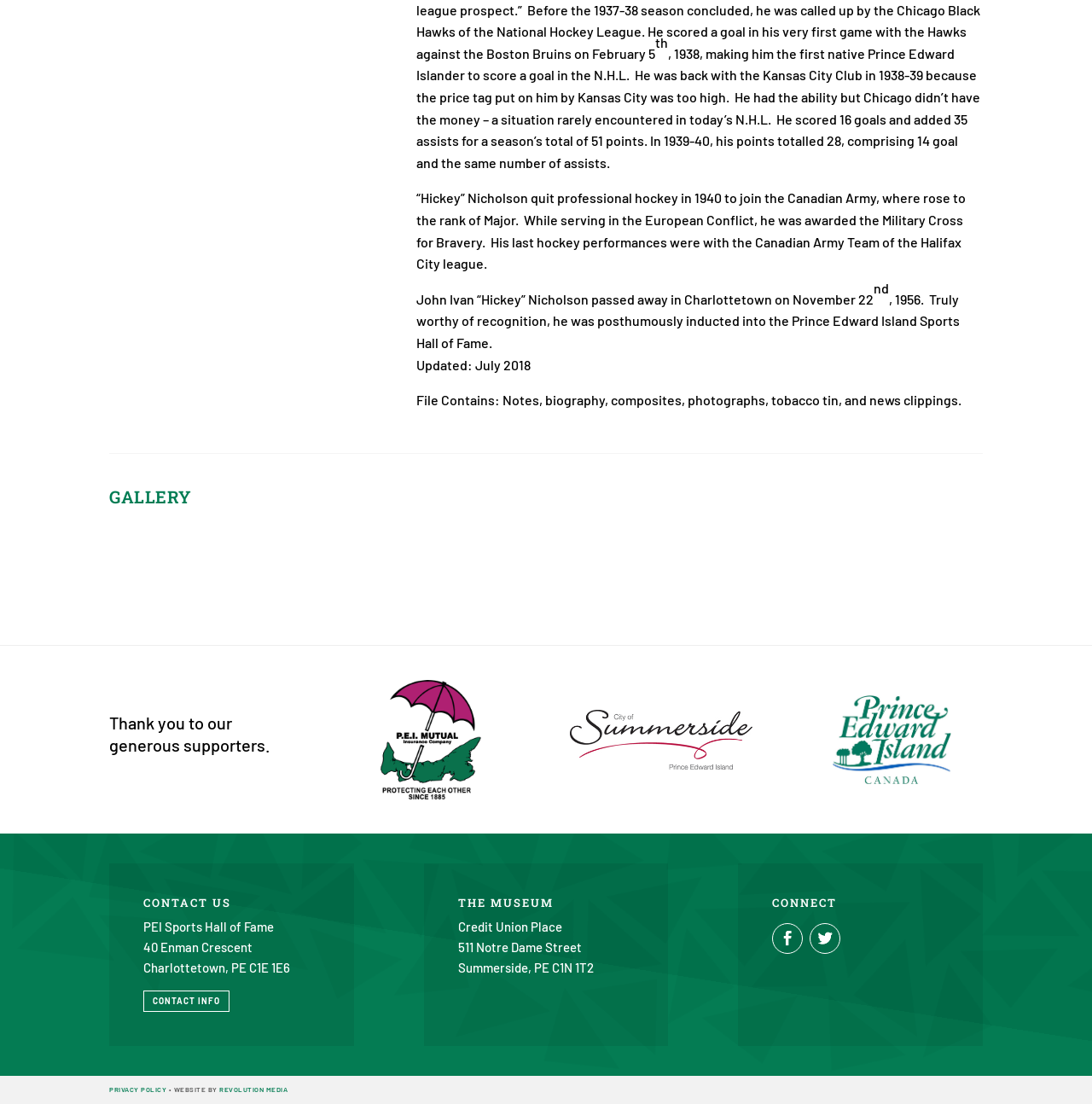Identify the bounding box coordinates for the UI element described as: "Revolution Media". The coordinates should be provided as four floats between 0 and 1: [left, top, right, bottom].

[0.201, 0.983, 0.263, 0.991]